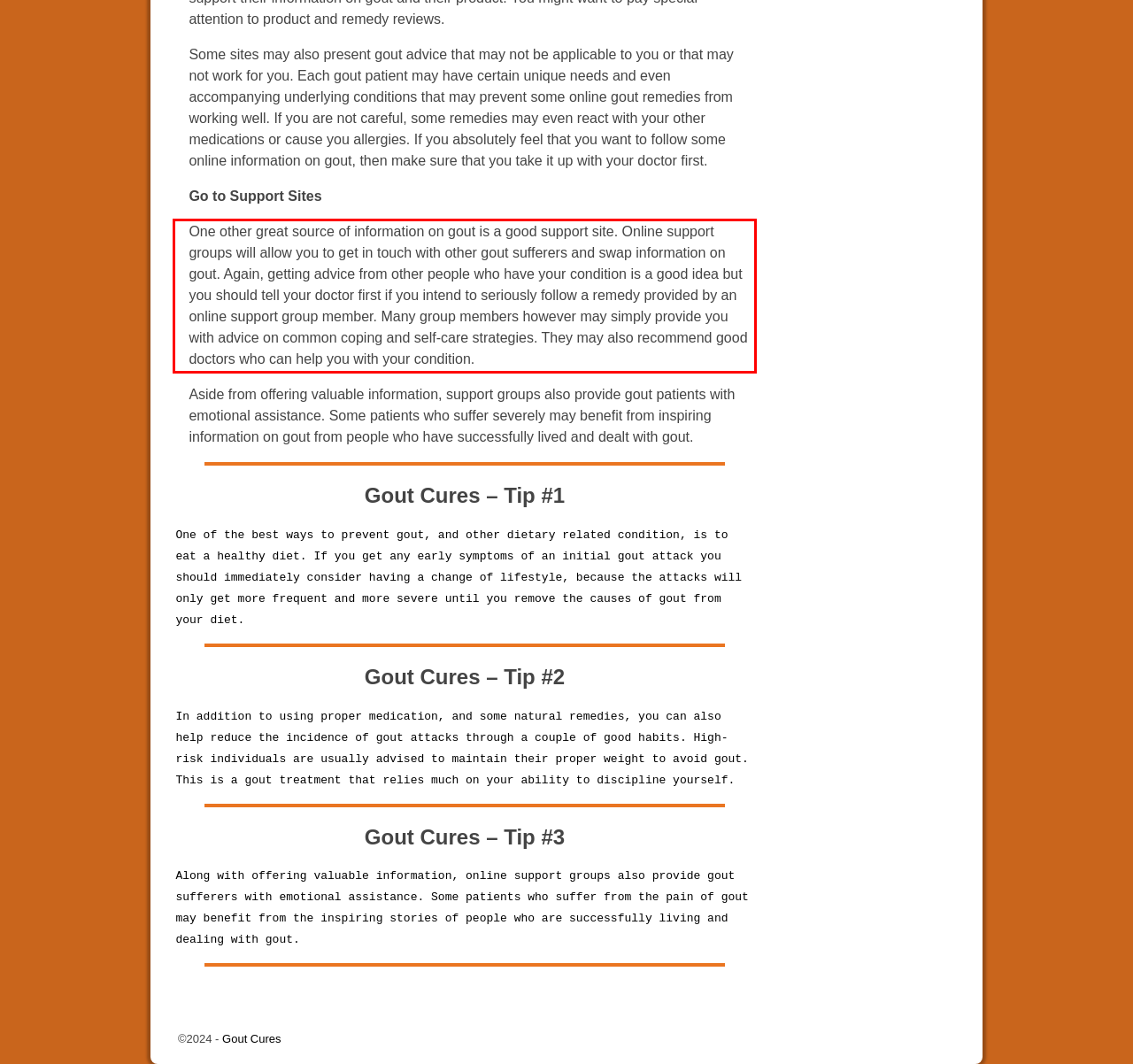You are presented with a screenshot containing a red rectangle. Extract the text found inside this red bounding box.

One other great source of information on gout is a good support site. Online support groups will allow you to get in touch with other gout sufferers and swap information on gout. Again, getting advice from other people who have your condition is a good idea but you should tell your doctor first if you intend to seriously follow a remedy provided by an online support group member. Many group members however may simply provide you with advice on common coping and self-care strategies. They may also recommend good doctors who can help you with your condition.